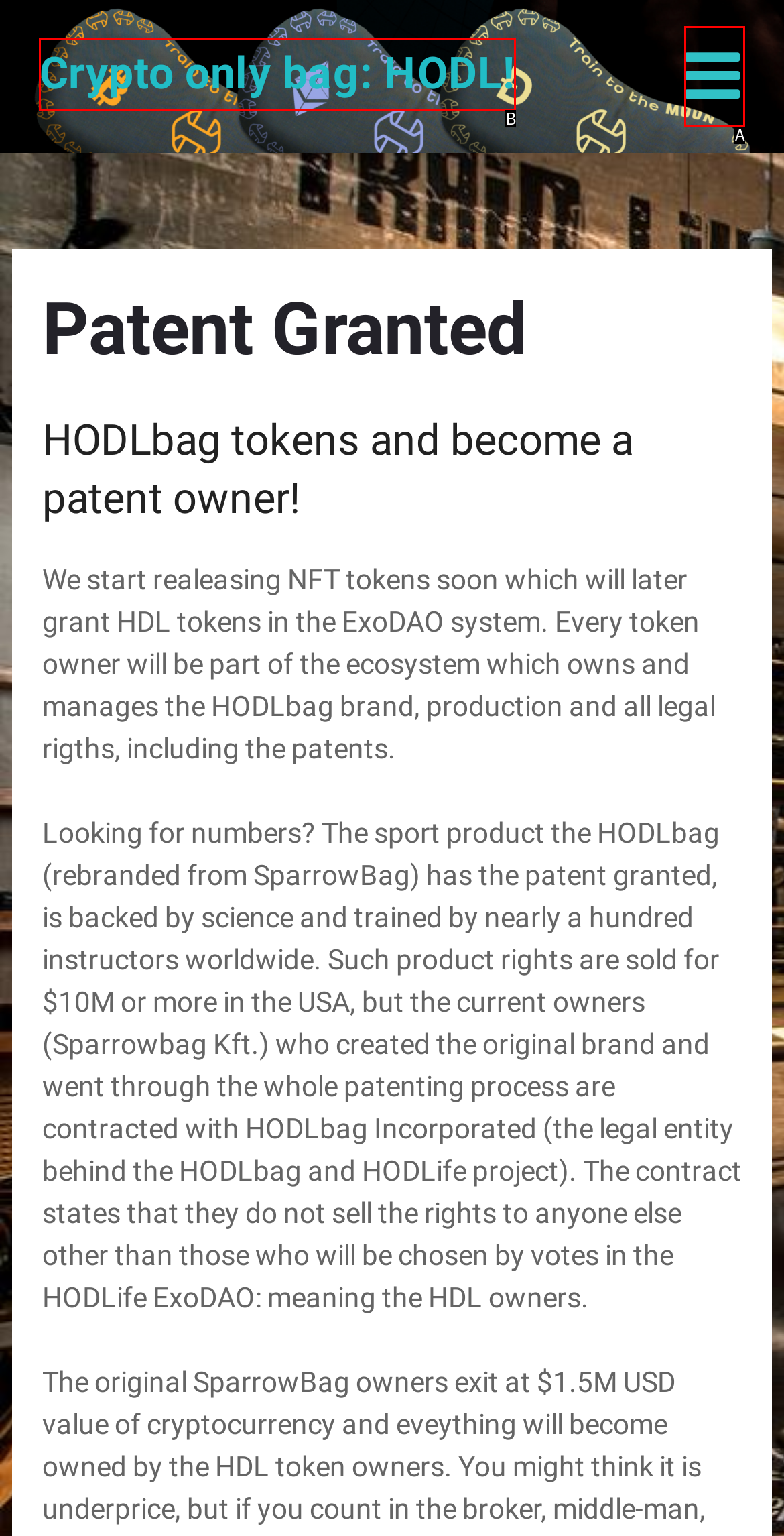Match the HTML element to the given description: parent_node: Crypto only bag: HODL!
Indicate the option by its letter.

A